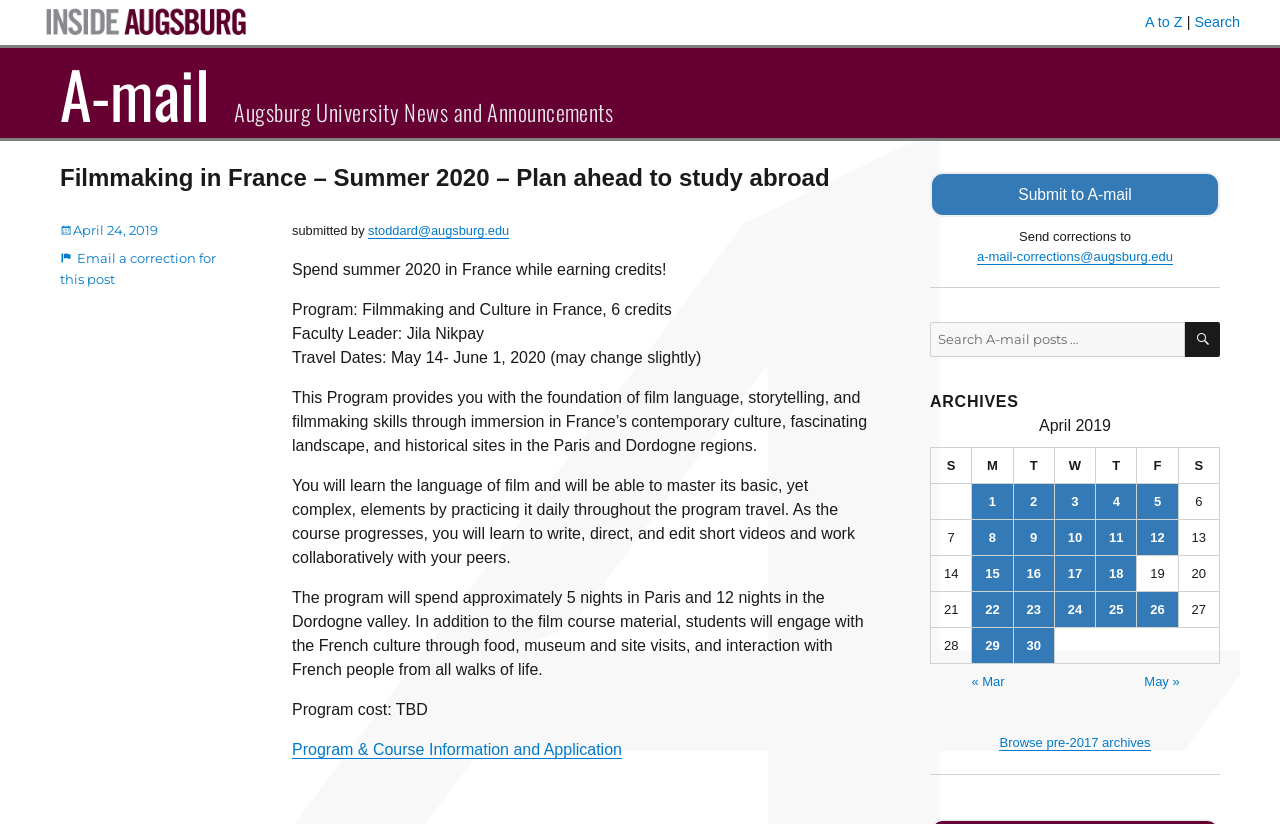What is the program cost for Filmmaking in France?
Please respond to the question with as much detail as possible.

The program cost is mentioned in the webpage as 'Program cost: TBD' which means the cost is to be determined.